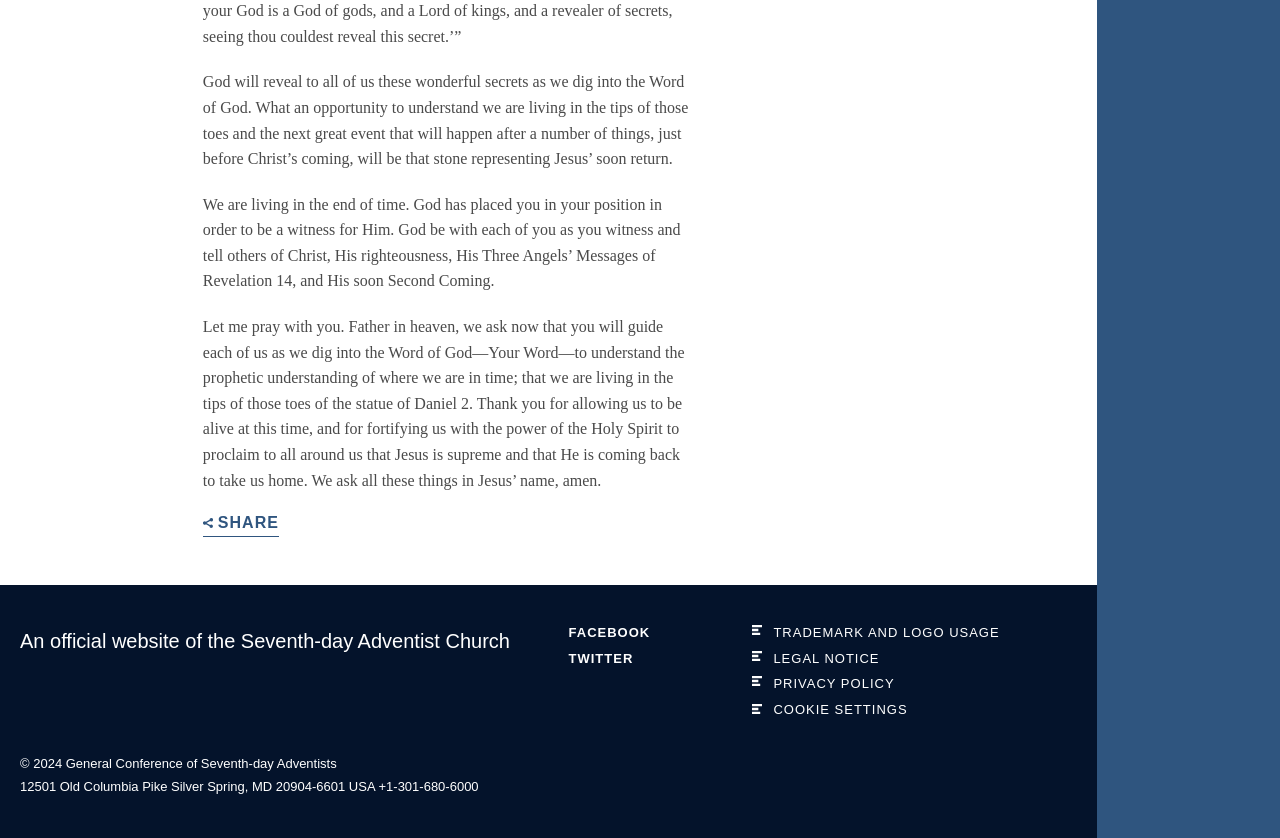Determine the bounding box coordinates of the area to click in order to meet this instruction: "Click the 'Fully funded Estonia Scholarships' link".

None